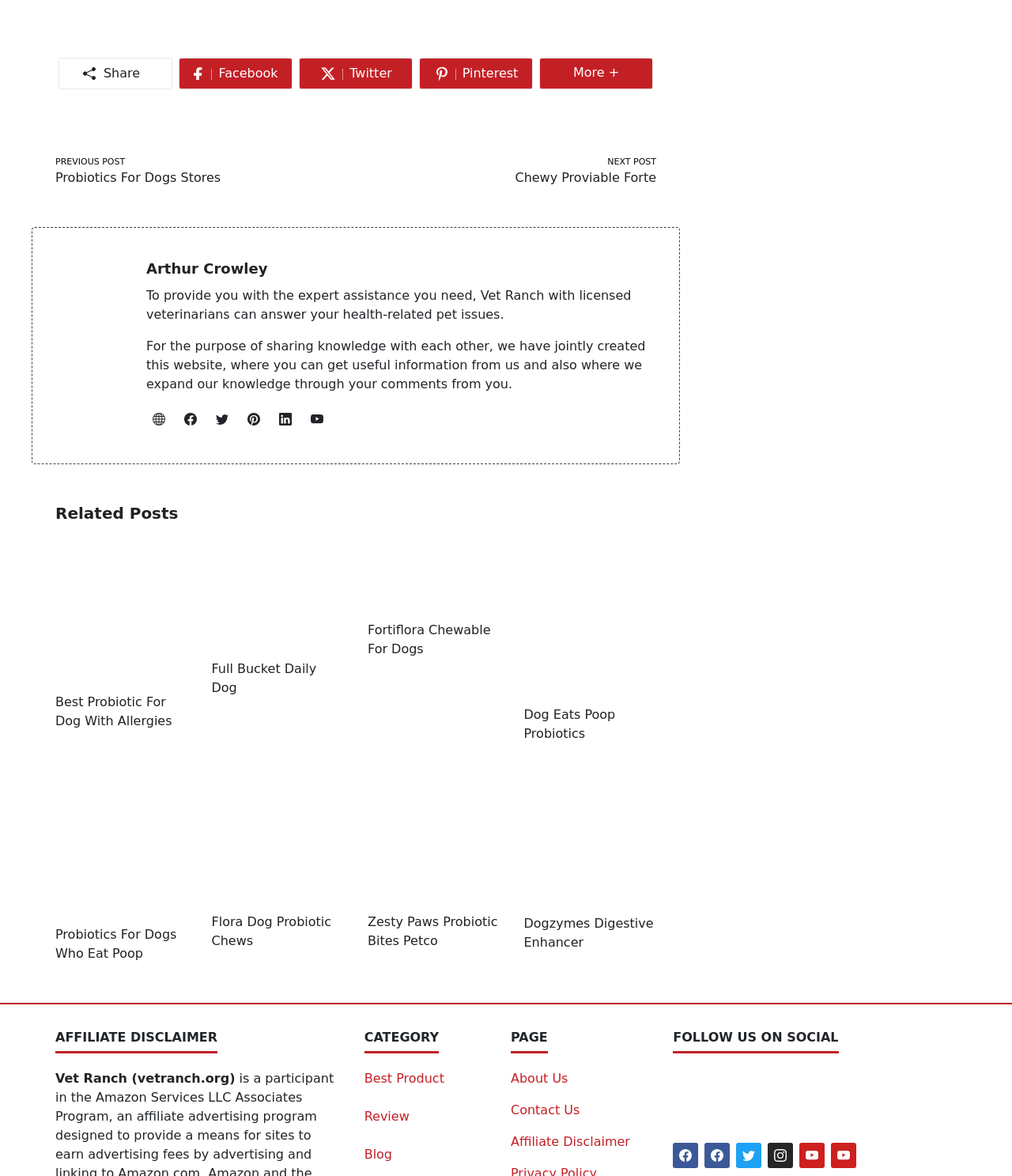Kindly determine the bounding box coordinates of the area that needs to be clicked to fulfill this instruction: "Navigate to previous post".

[0.055, 0.133, 0.124, 0.142]